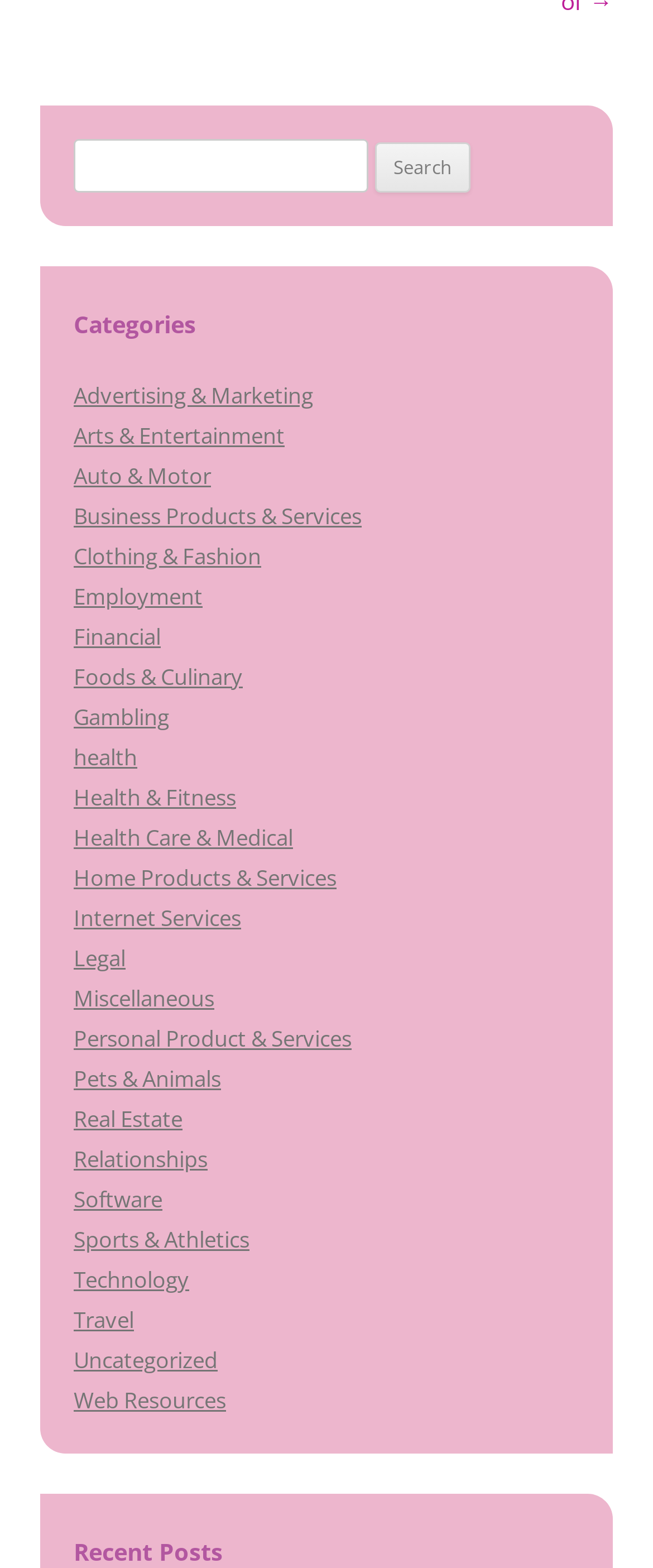Answer the question briefly using a single word or phrase: 
Is there a search function on the page?

Yes